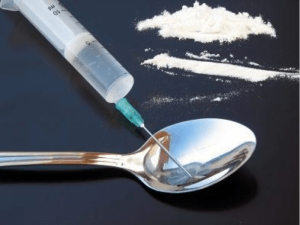What is the white powder likely to be?
Observe the image and answer the question with a one-word or short phrase response.

Heroin